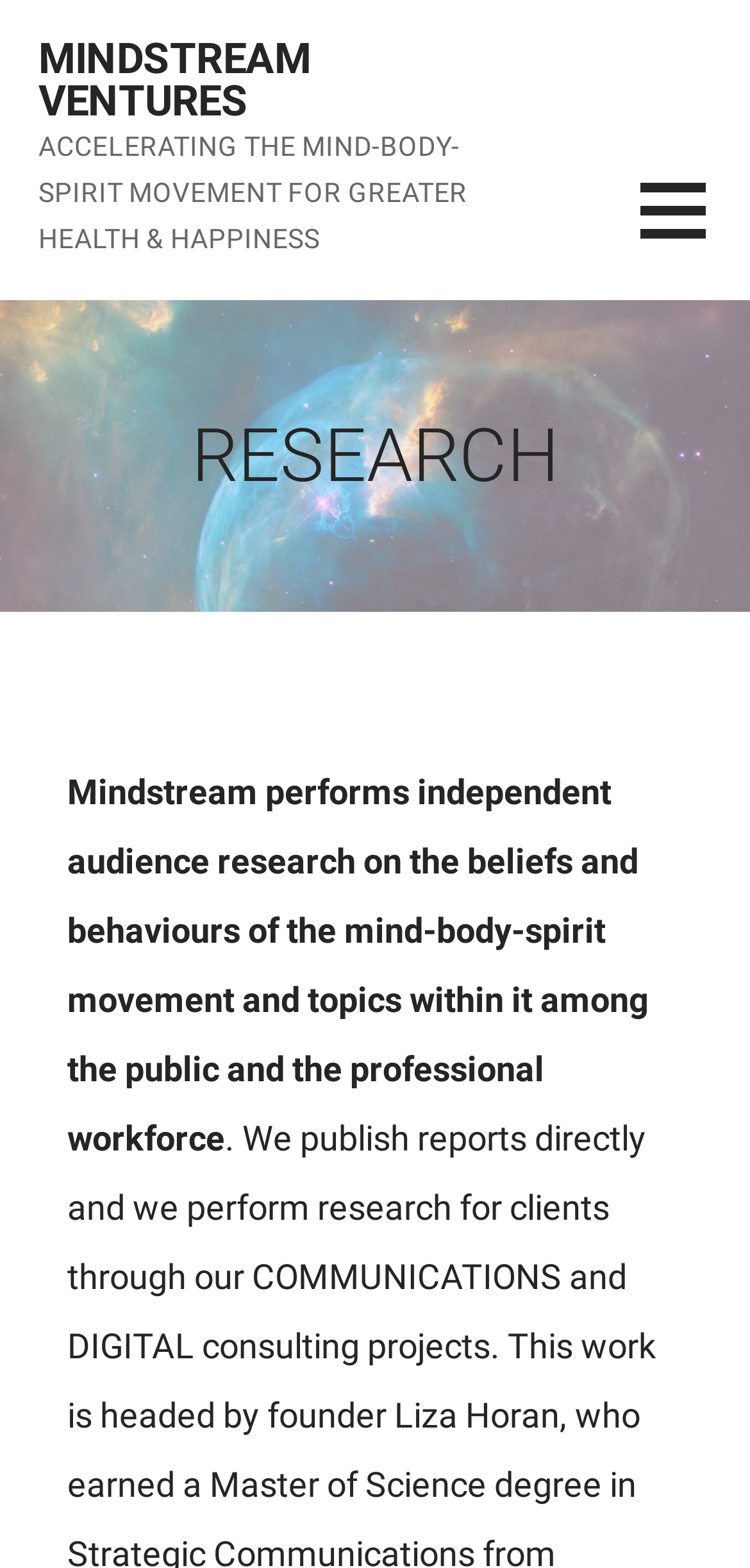Determine the bounding box of the UI element mentioned here: "Mindstream Ventures". The coordinates must be in the format [left, top, right, bottom] with values ranging from 0 to 1.

[0.051, 0.022, 0.414, 0.08]